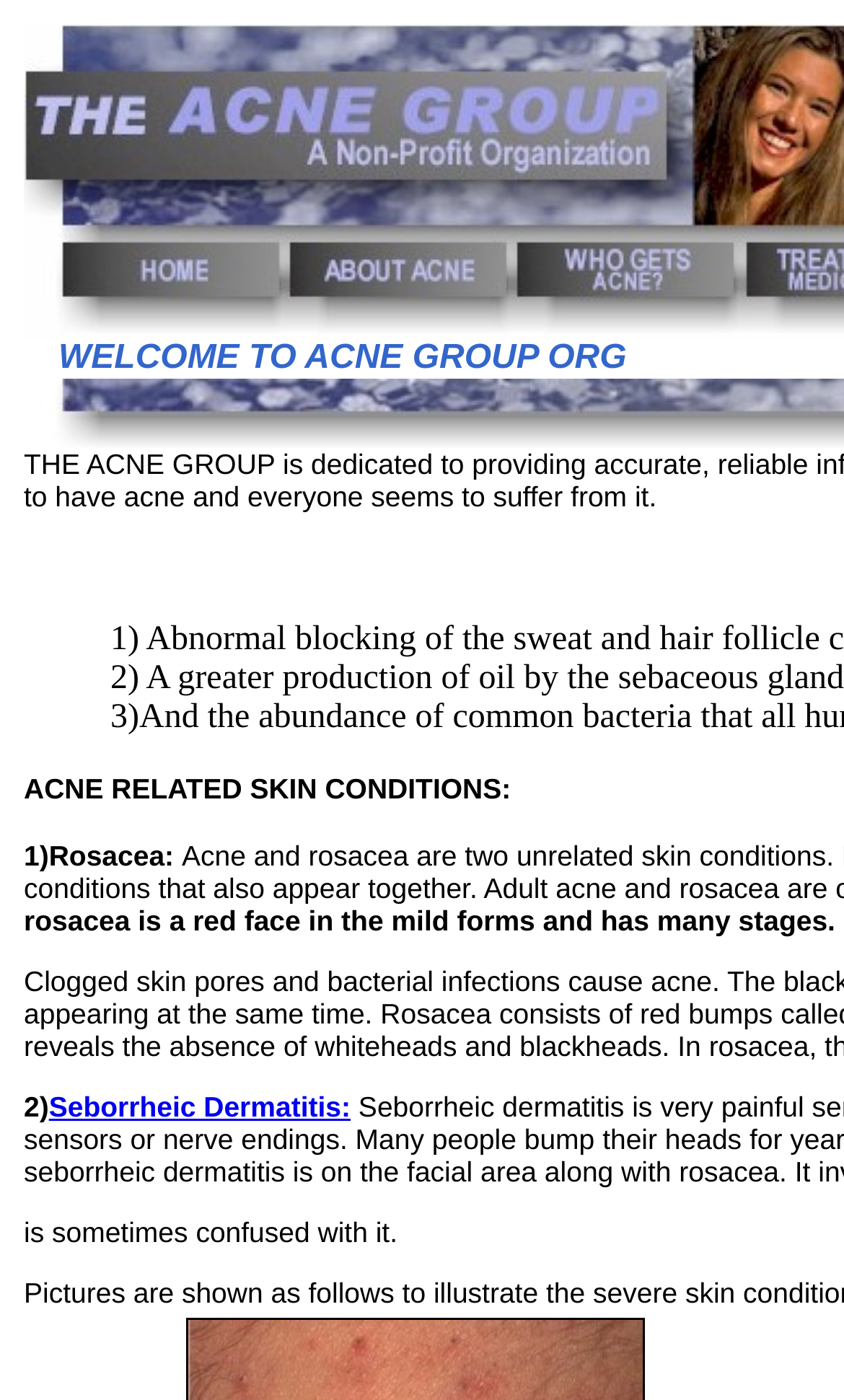How many acne-related skin conditions are listed on the webpage? From the image, respond with a single word or brief phrase.

At least 2